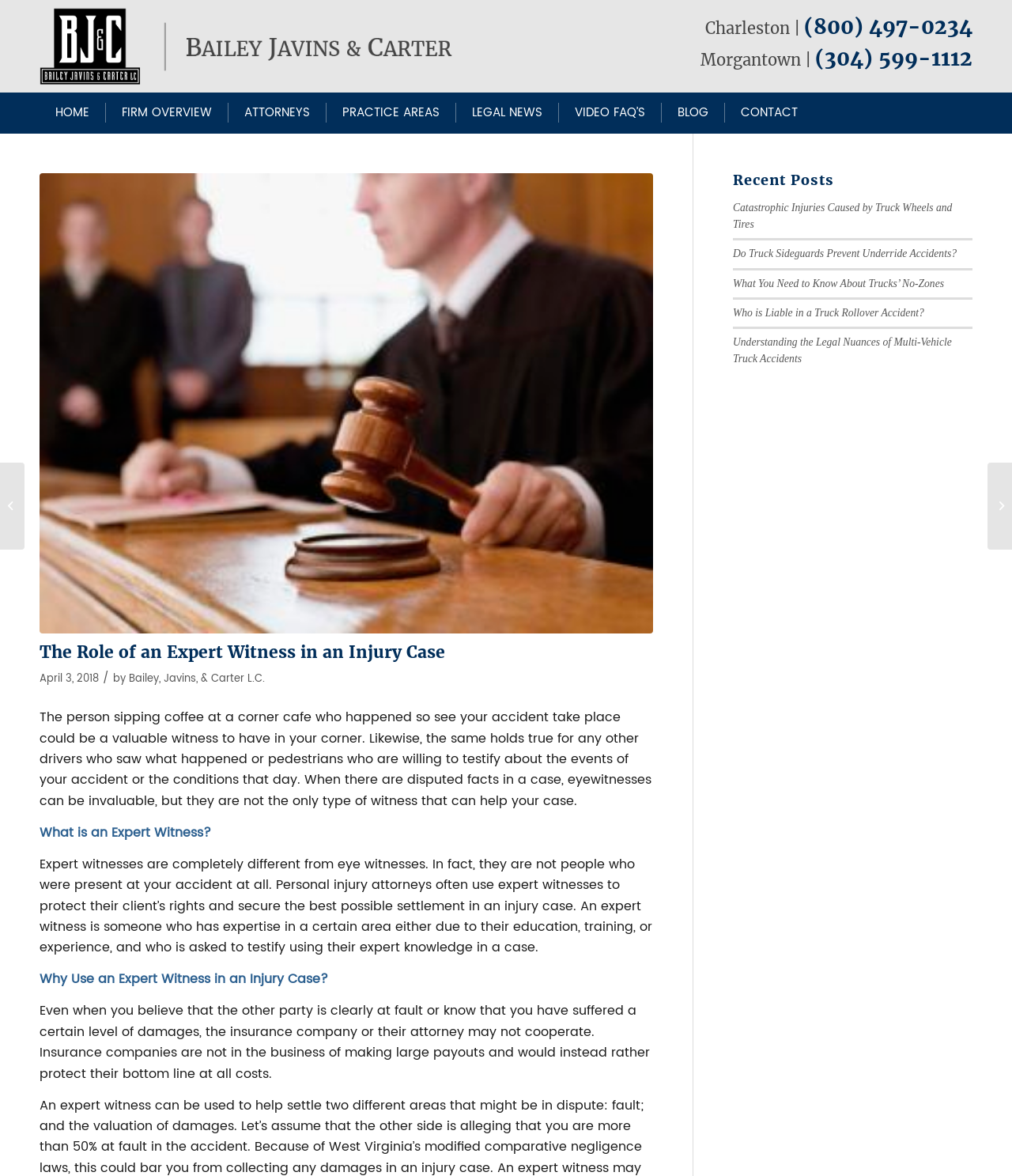Refer to the image and provide a thorough answer to this question:
What is the topic of the blog post?

I found the topic of the blog post by looking at the heading 'The Role of an Expert Witness in an Injury Case' which is located in the main content area of the webpage.